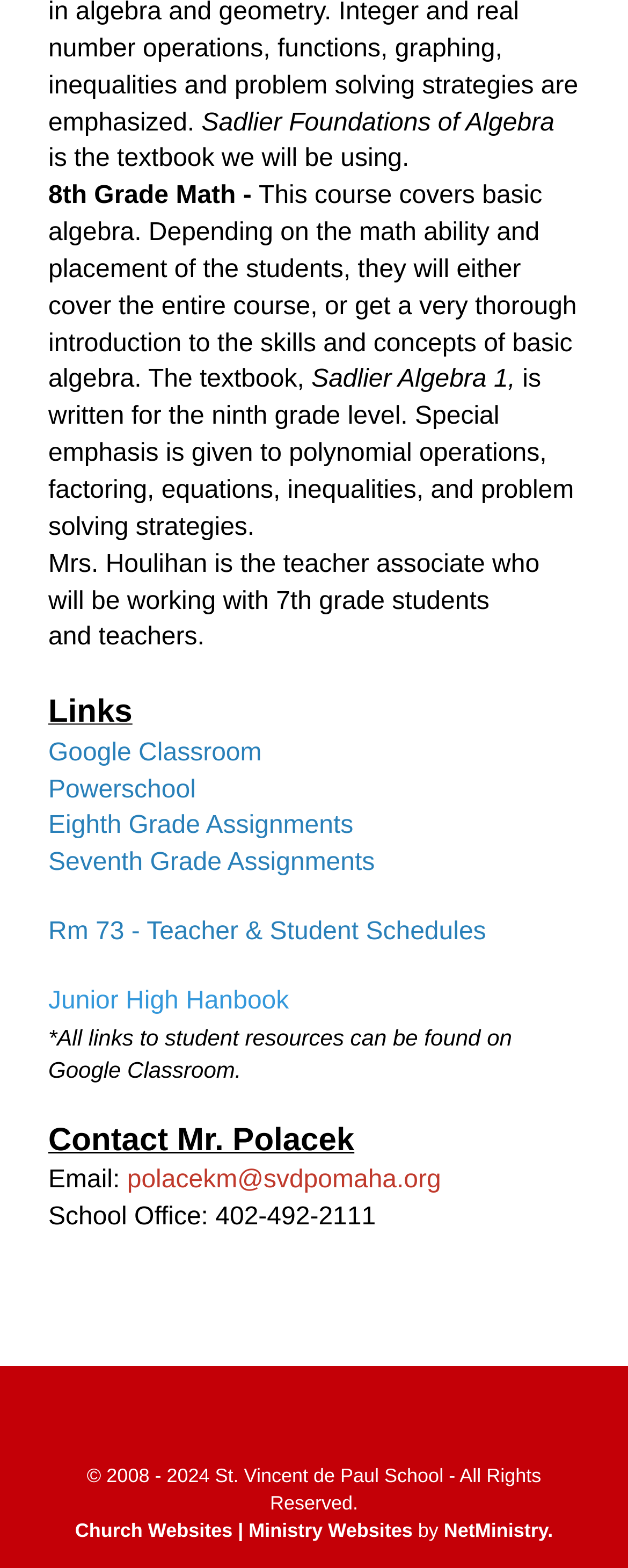Find the bounding box coordinates of the area that needs to be clicked in order to achieve the following instruction: "Access Google Classroom". The coordinates should be specified as four float numbers between 0 and 1, i.e., [left, top, right, bottom].

[0.077, 0.471, 0.417, 0.488]